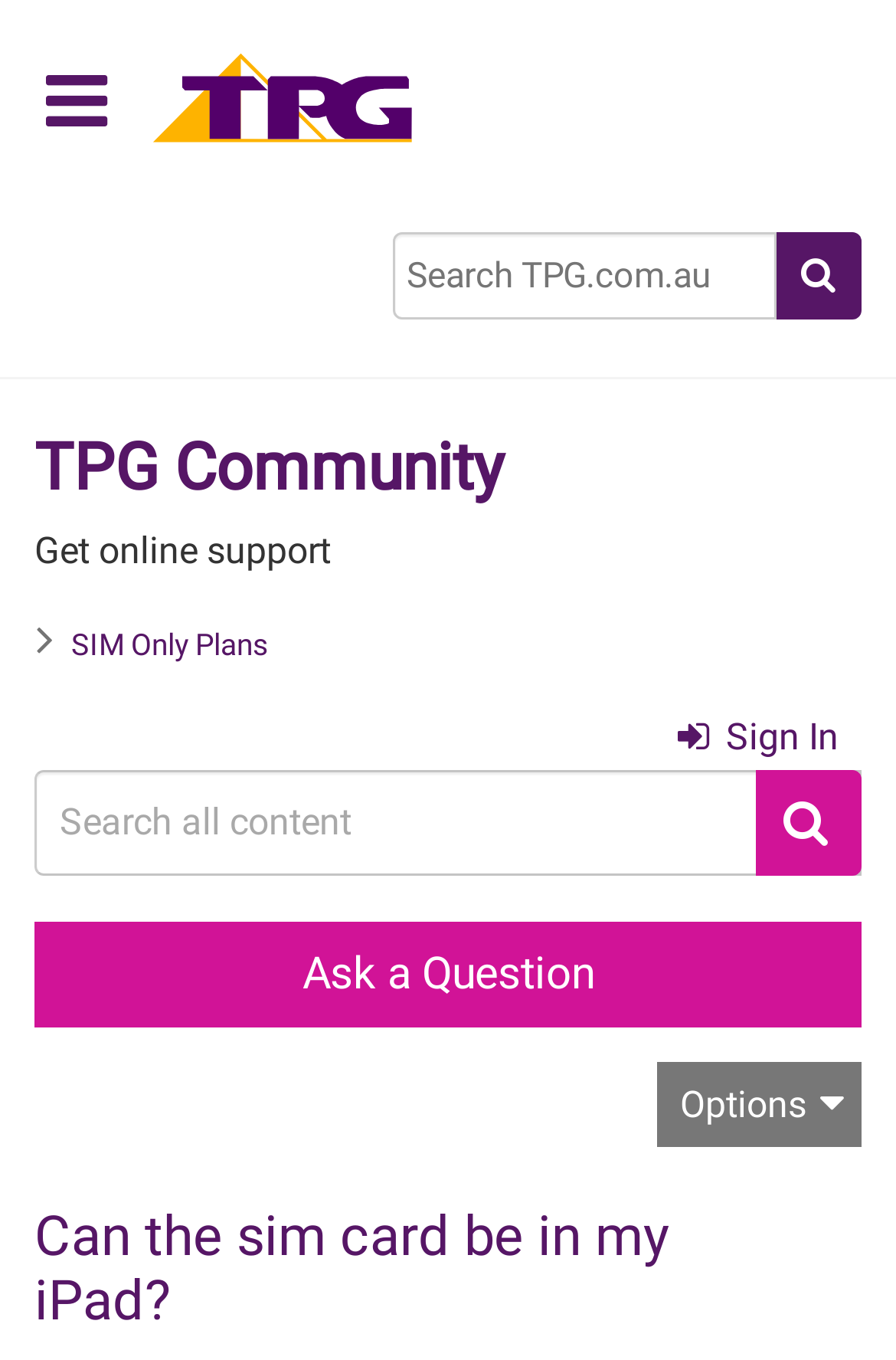Provide a brief response using a word or short phrase to this question:
What is the name of the community?

TPG Community